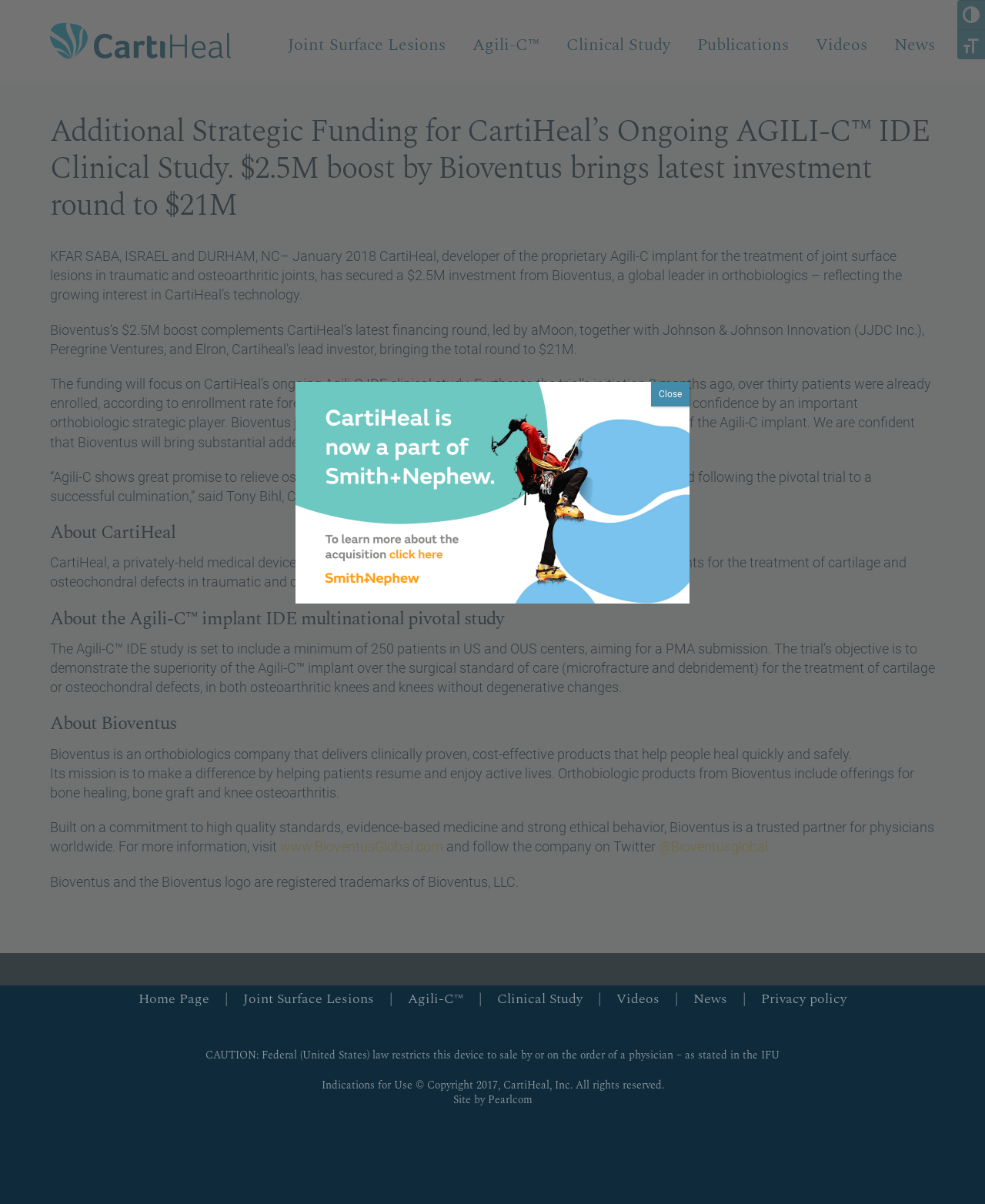Answer the following in one word or a short phrase: 
What is the name of the company that developed the Agili-C implant?

CartiHeal